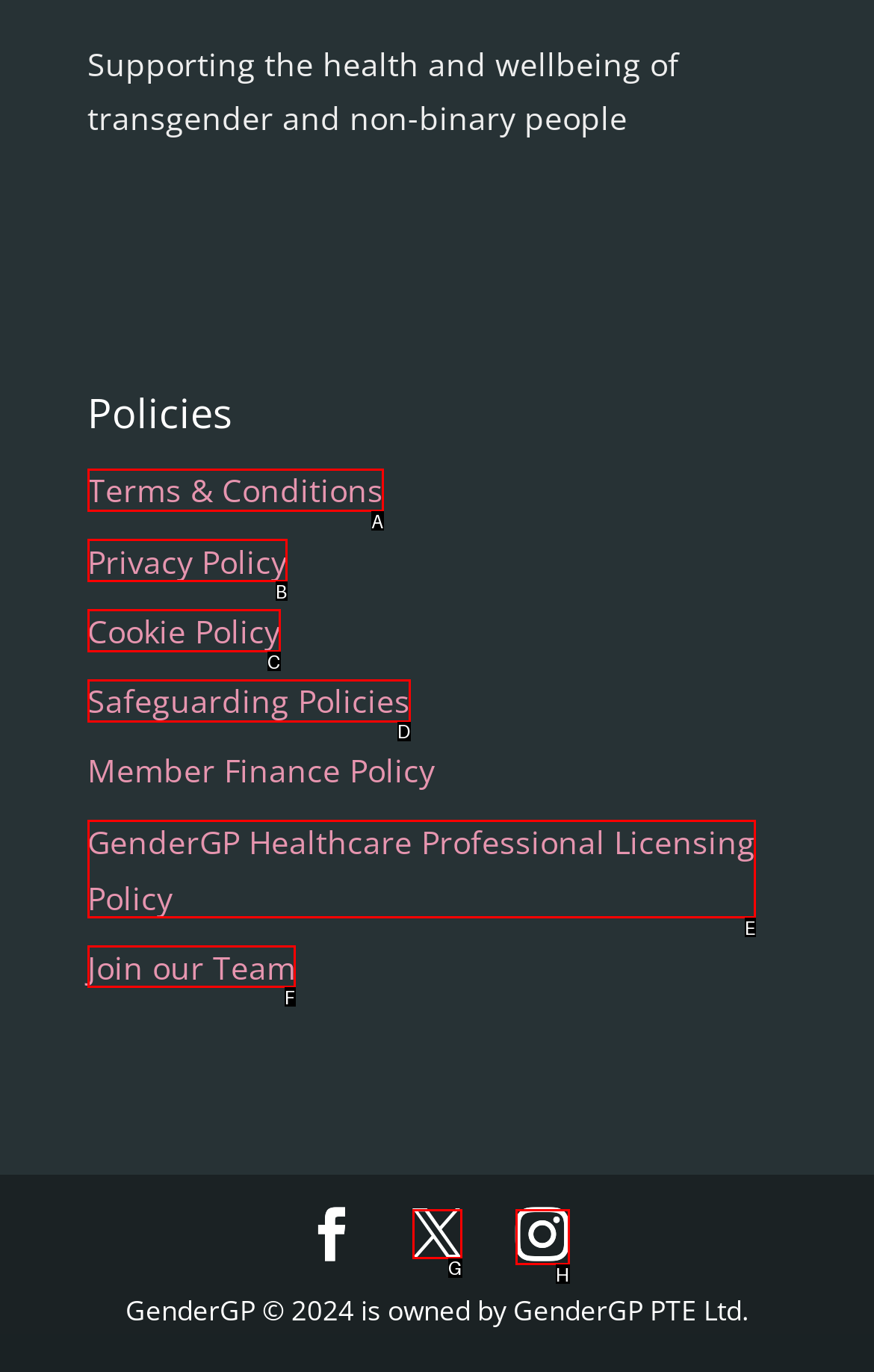To execute the task: Learn about troubleshooting Linksys RE6350 firmware update failures, which one of the highlighted HTML elements should be clicked? Answer with the option's letter from the choices provided.

None